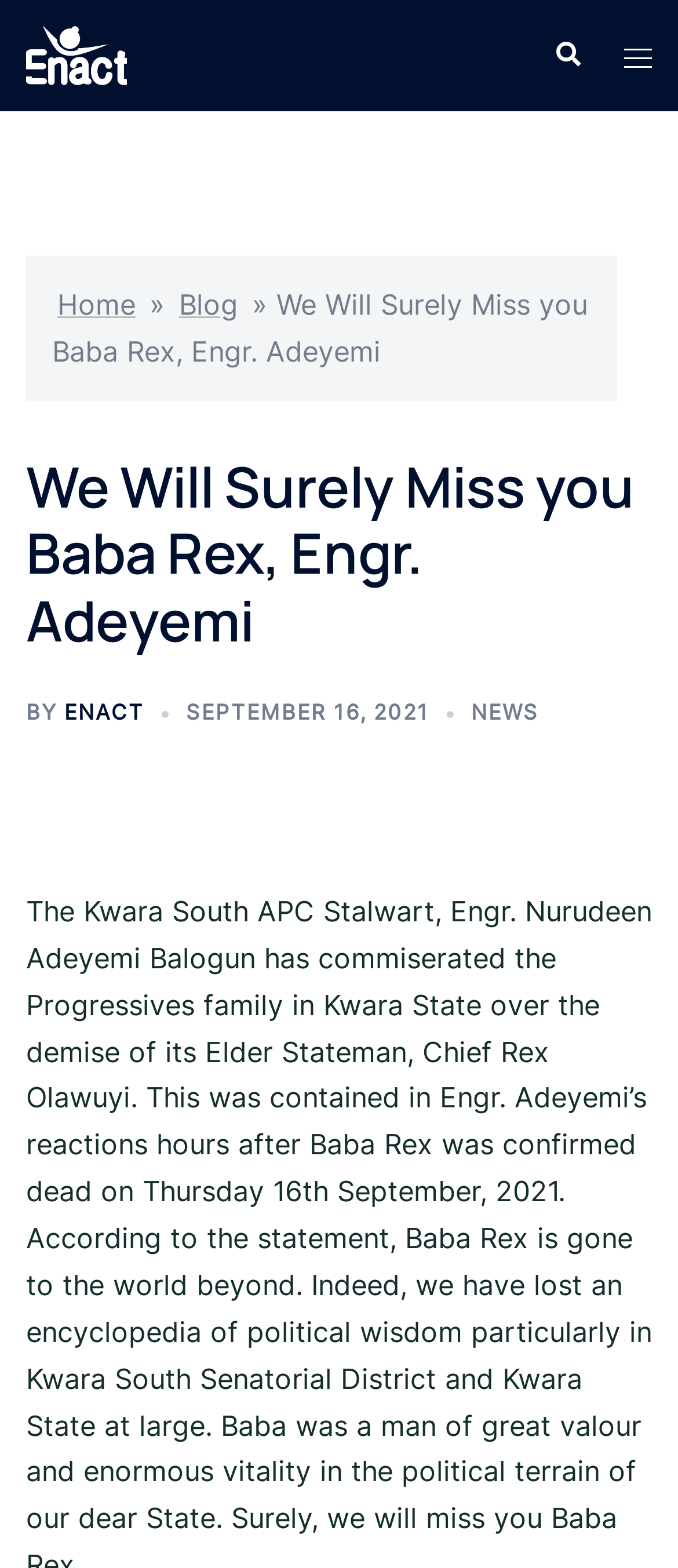Is there a search function on the webpage?
Refer to the image and answer the question using a single word or phrase.

Yes